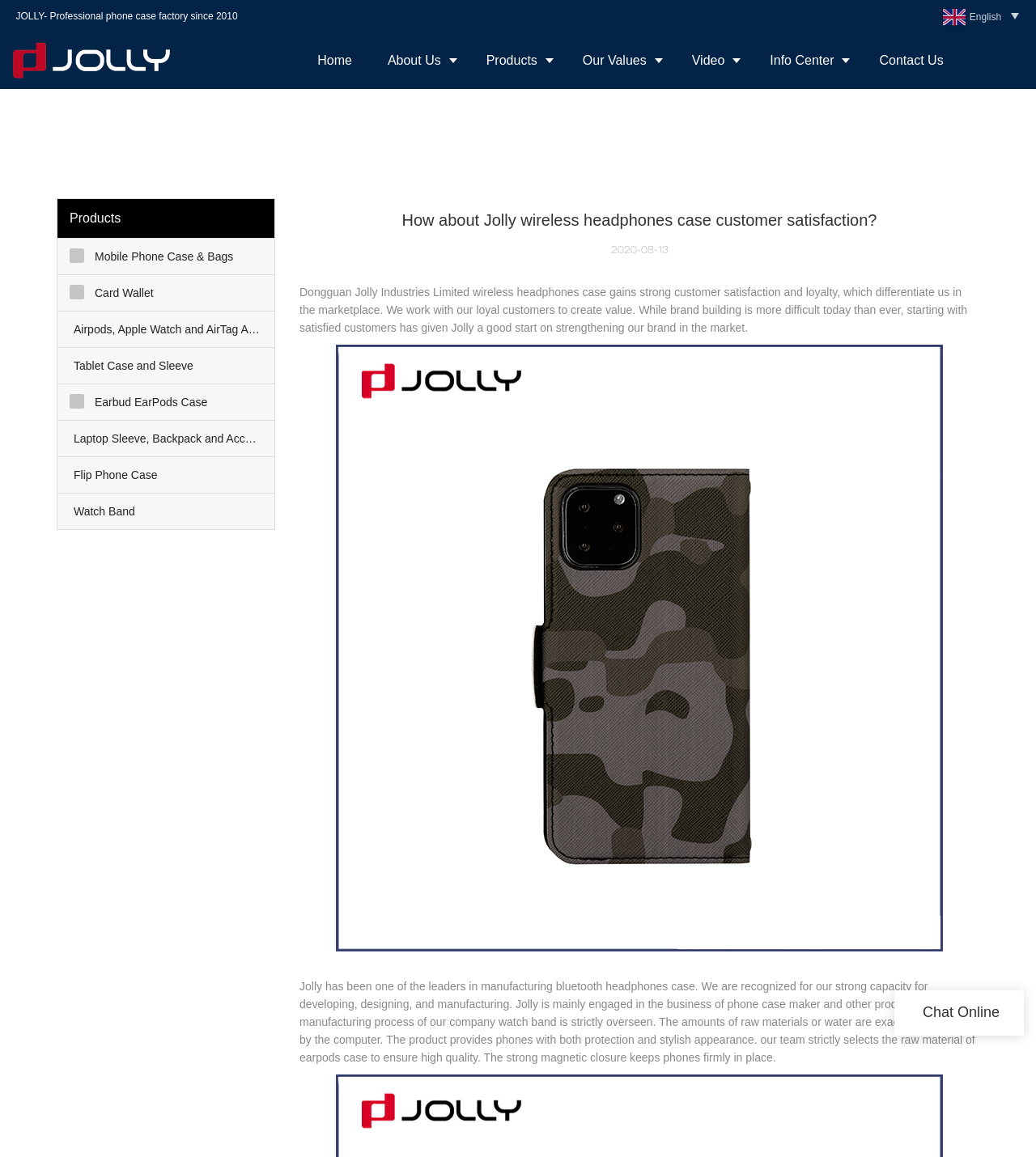How many product categories are listed?
Using the image as a reference, answer the question with a short word or phrase.

9